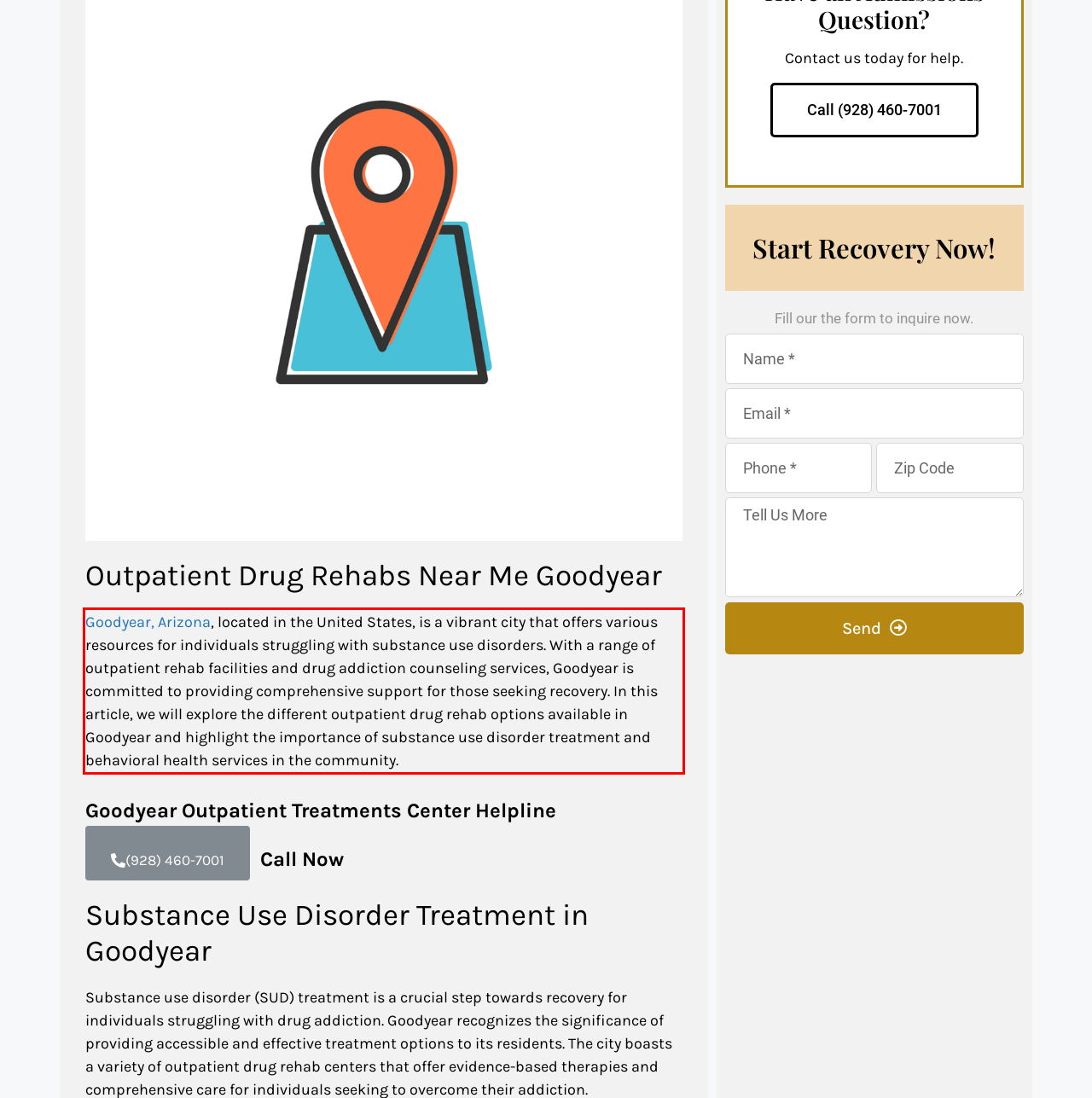Please identify and extract the text content from the UI element encased in a red bounding box on the provided webpage screenshot.

Goodyear, Arizona, located in the United States, is a vibrant city that offers various resources for individuals struggling with substance use disorders. With a range of outpatient rehab facilities and drug addiction counseling services, Goodyear is committed to providing comprehensive support for those seeking recovery. In this article, we will explore the different outpatient drug rehab options available in Goodyear and highlight the importance of substance use disorder treatment and behavioral health services in the community.